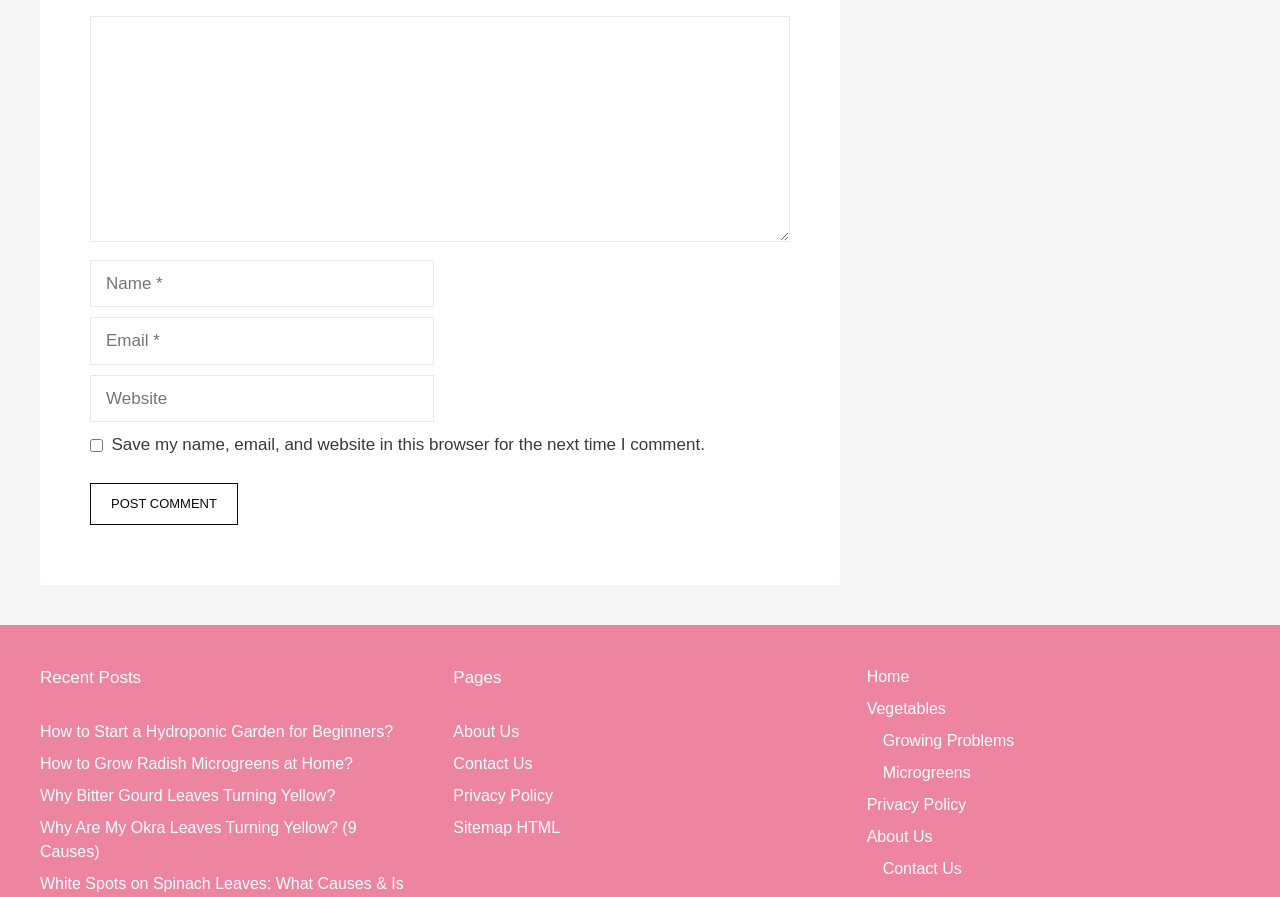Respond to the following question using a concise word or phrase: 
How many navigation menus are on the webpage?

2